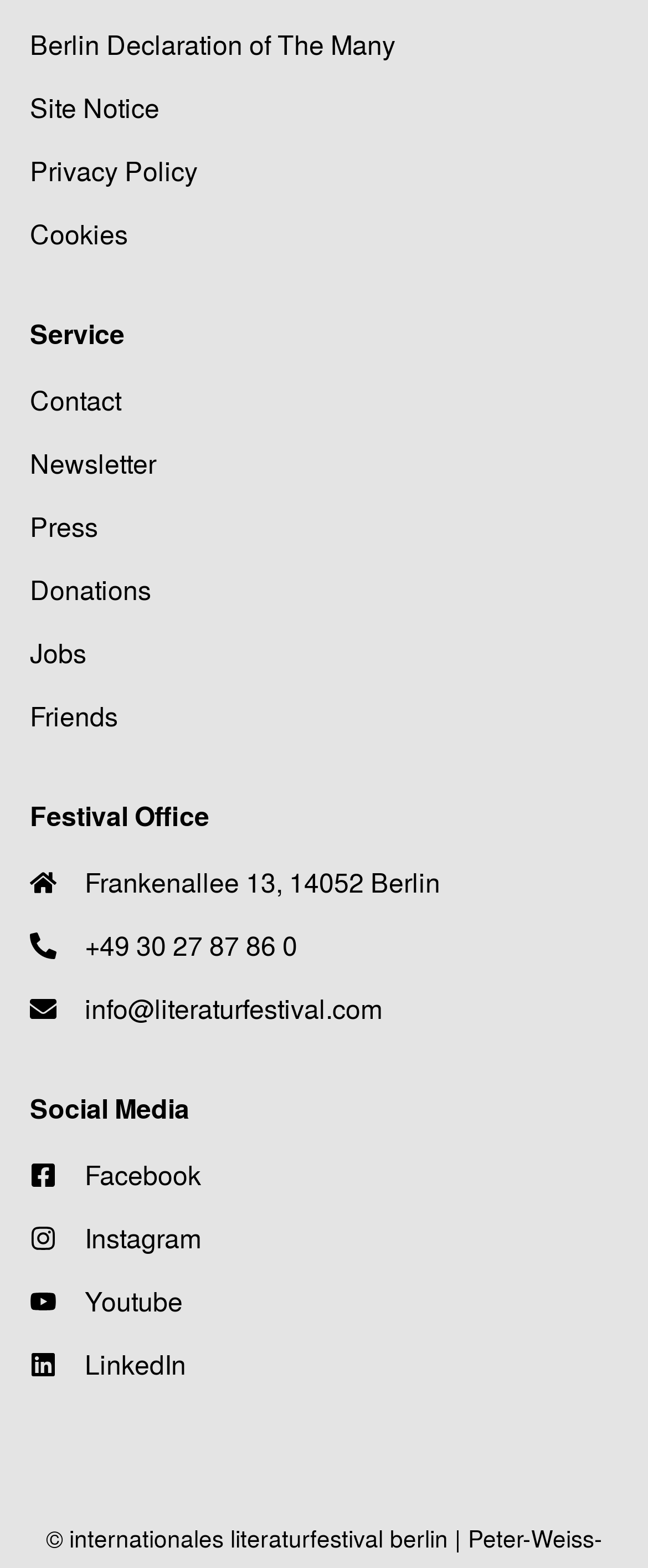Given the following UI element description: "Facebook", find the bounding box coordinates in the webpage screenshot.

[0.046, 0.737, 0.954, 0.762]